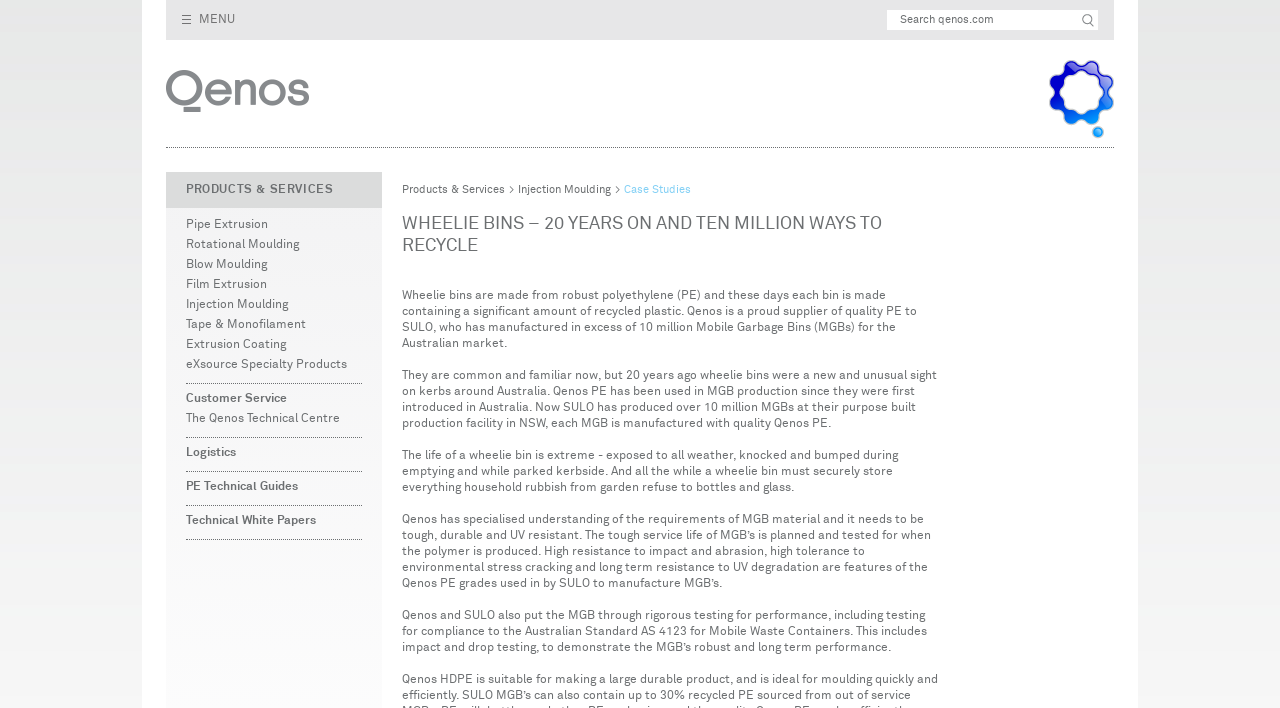Determine the bounding box coordinates for the clickable element required to fulfill the instruction: "Click the MENU link". Provide the coordinates as four float numbers between 0 and 1, i.e., [left, top, right, bottom].

[0.142, 0.016, 0.611, 0.04]